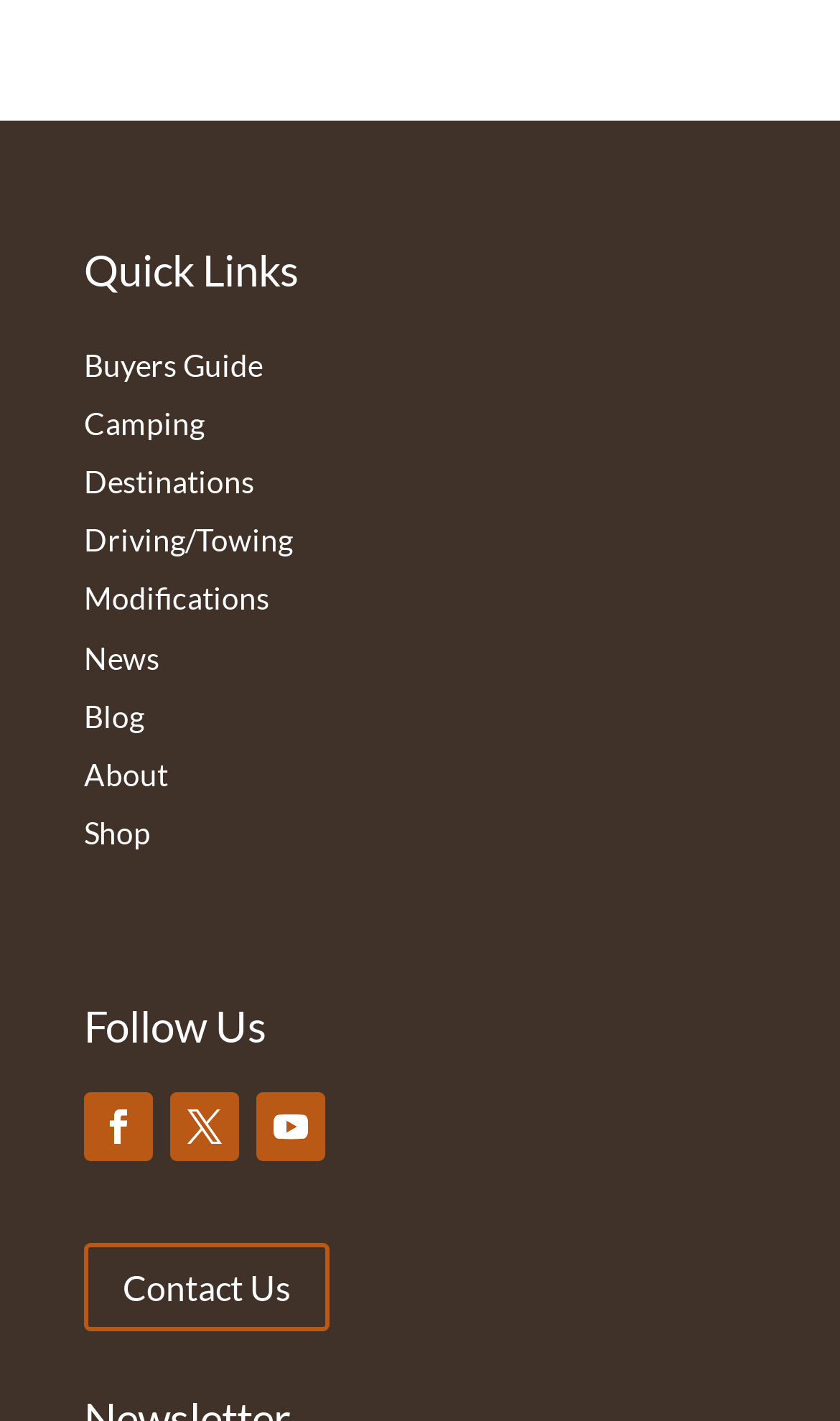Based on the provided description, "News", find the bounding box of the corresponding UI element in the screenshot.

[0.1, 0.449, 0.19, 0.475]